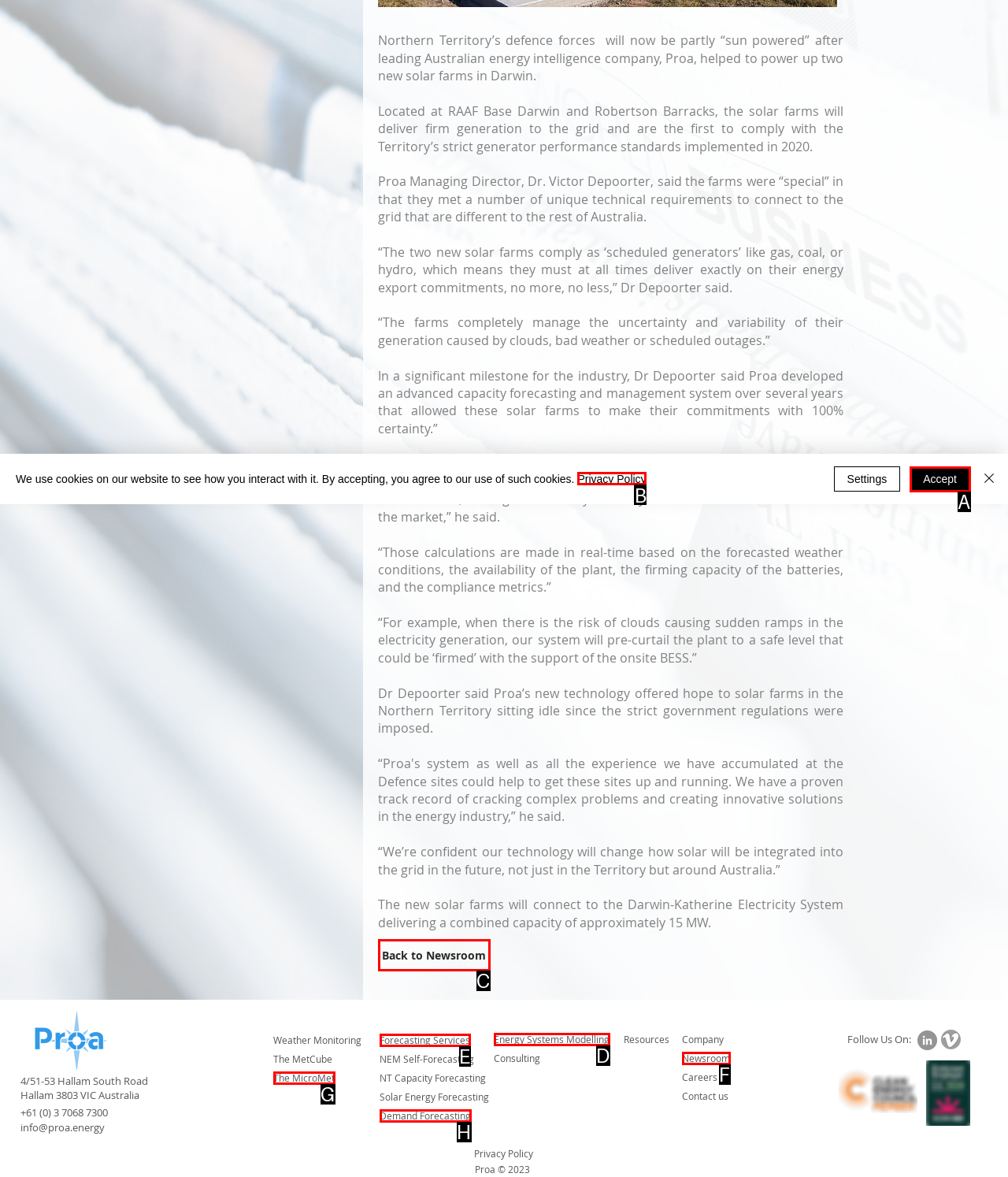Which HTML element matches the description: Back to Newsroom the best? Answer directly with the letter of the chosen option.

C